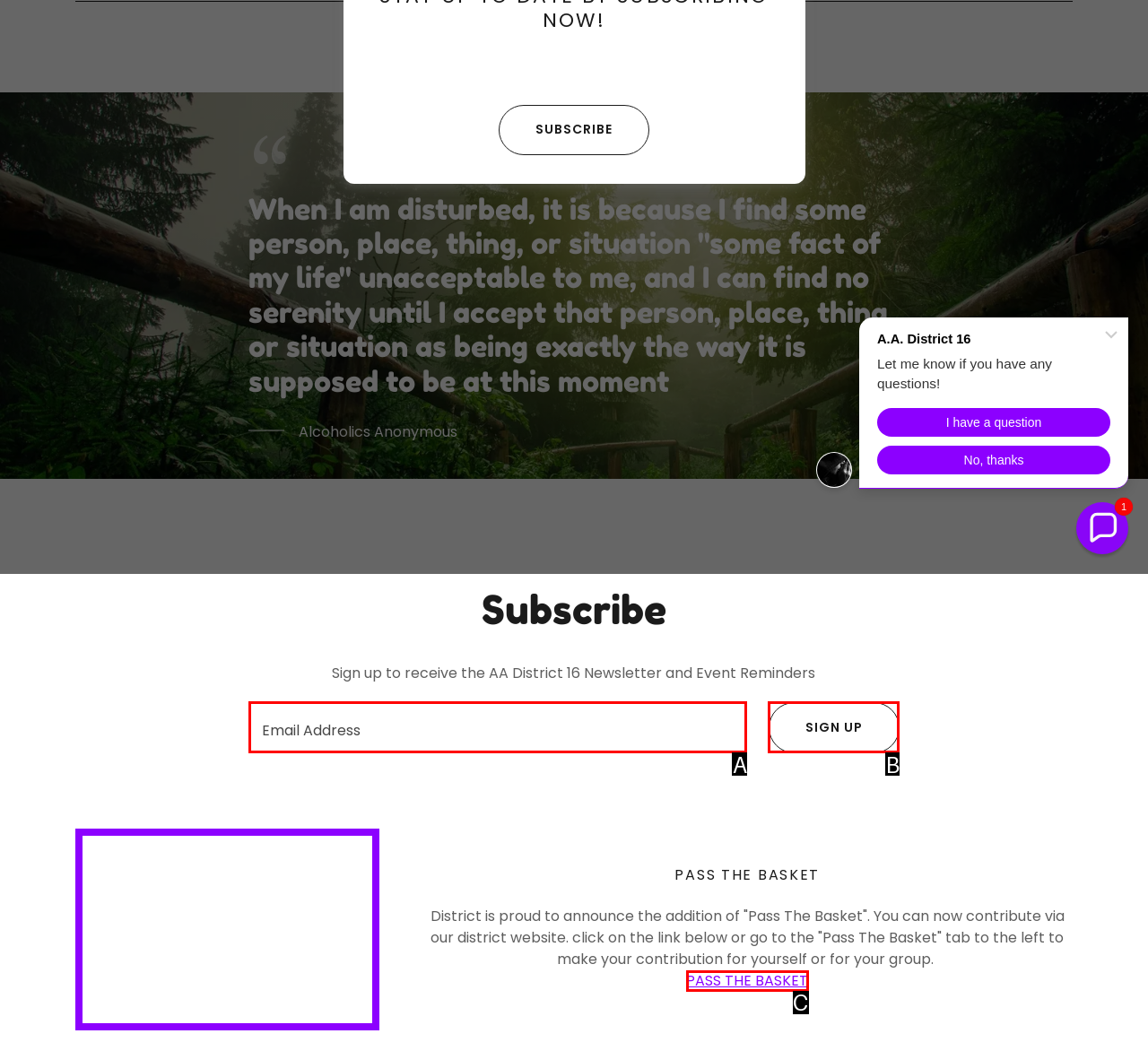Identify the UI element described as: Cultivating an Appreciation
Answer with the option's letter directly.

None